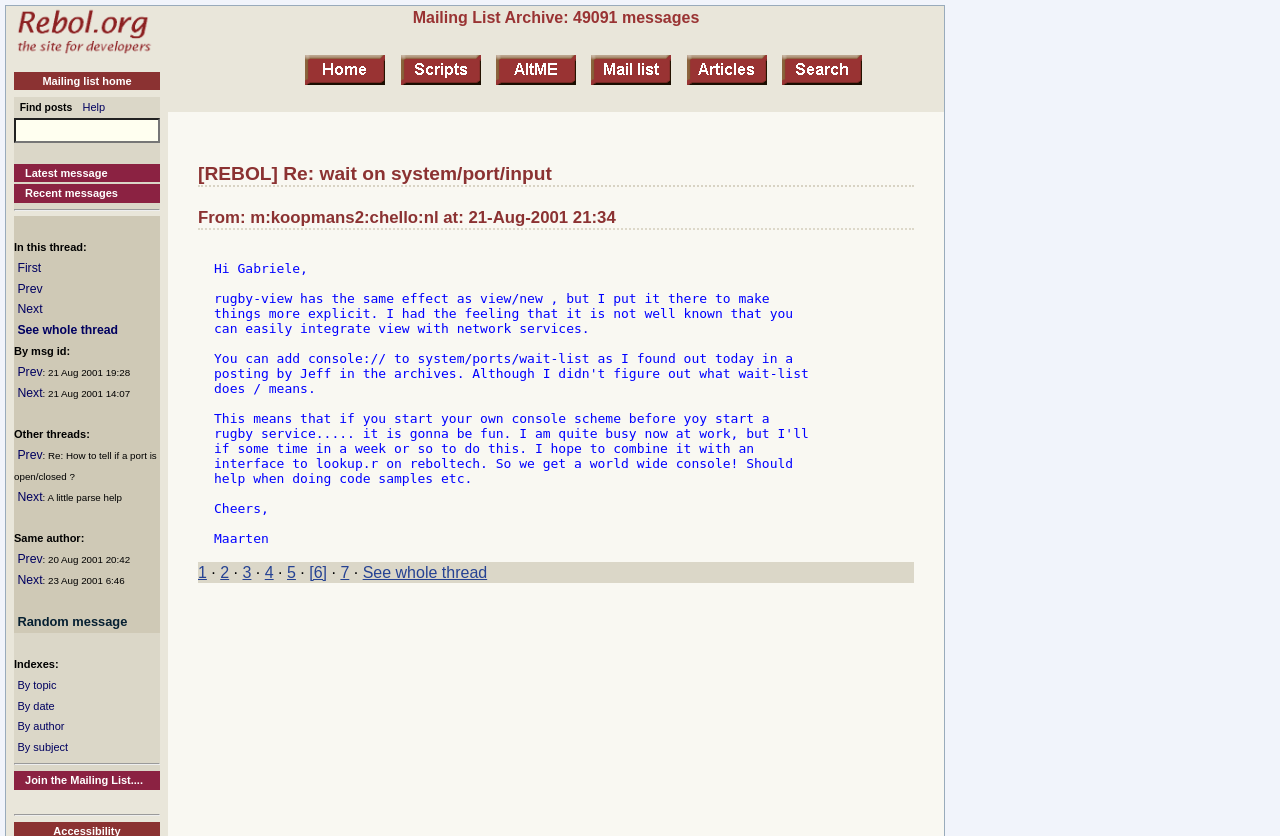What is the title of this thread?
Provide a one-word or short-phrase answer based on the image.

Re: wait on system/port/input